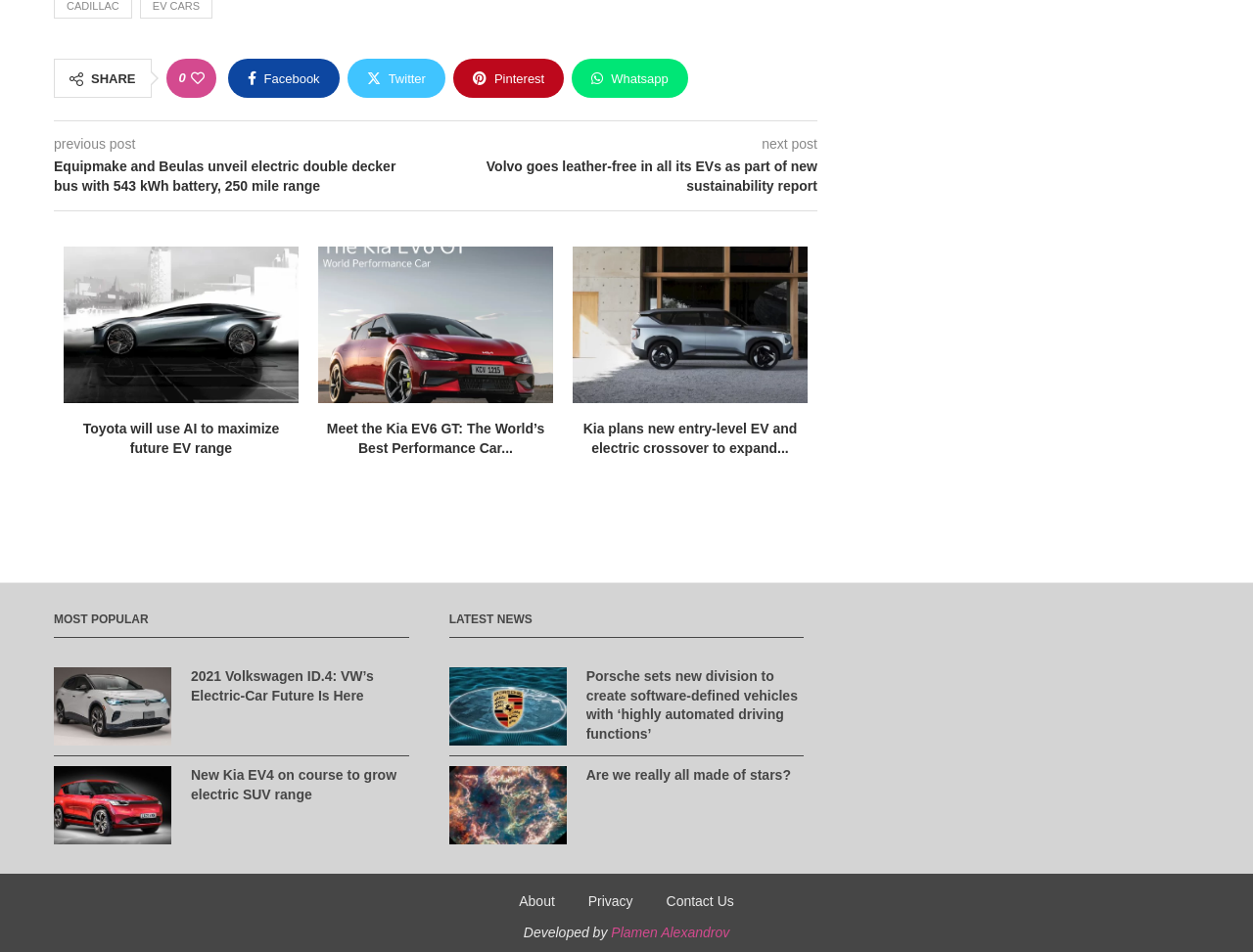What is the topic of the website?
Based on the image, give a one-word or short phrase answer.

Electric vehicles